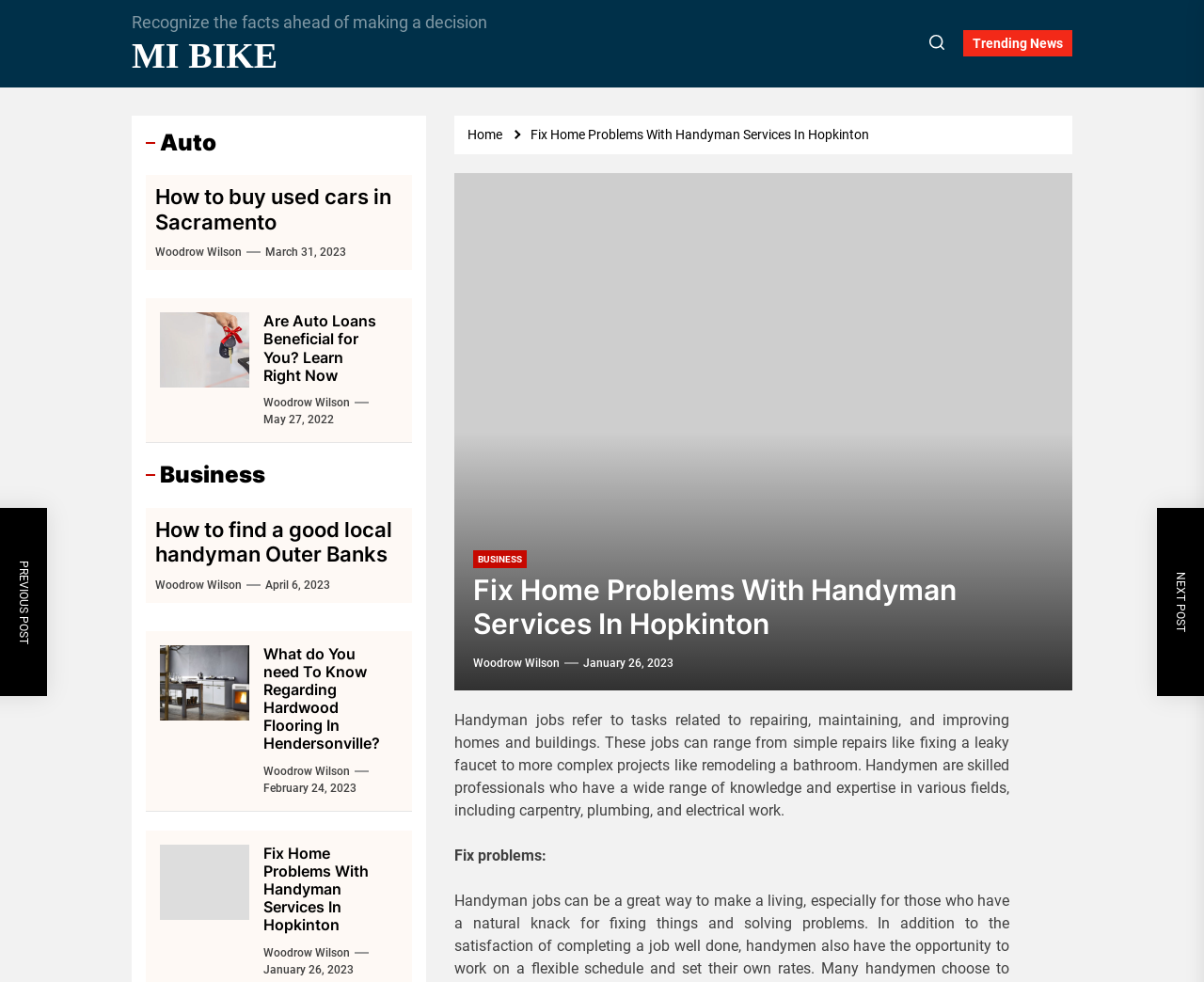What types of tasks do handymen perform?
Respond to the question with a single word or phrase according to the image.

Repairing, maintaining, and improving homes